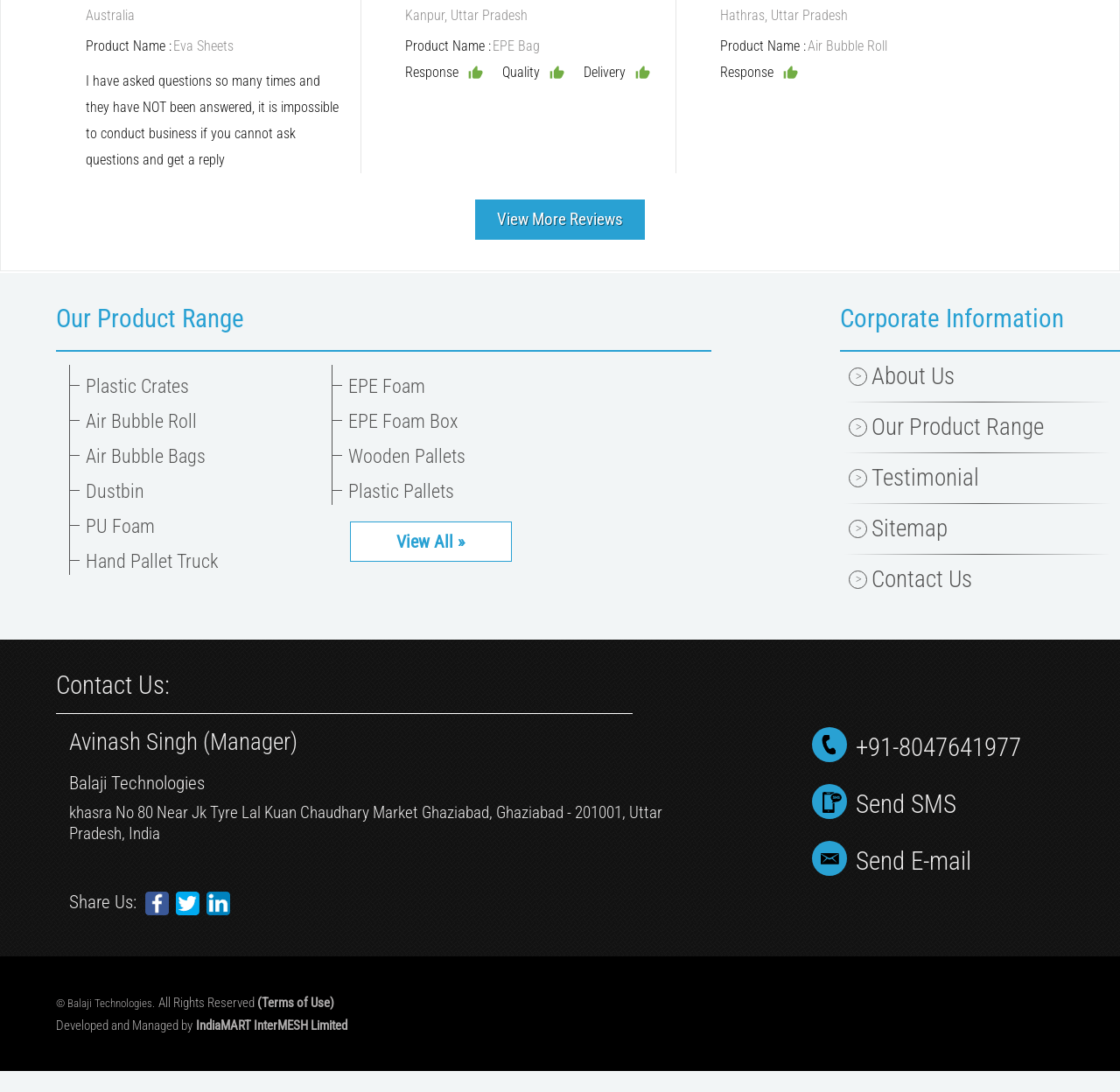Determine the coordinates of the bounding box for the clickable area needed to execute this instruction: "Share on Facebook".

[0.13, 0.817, 0.151, 0.839]